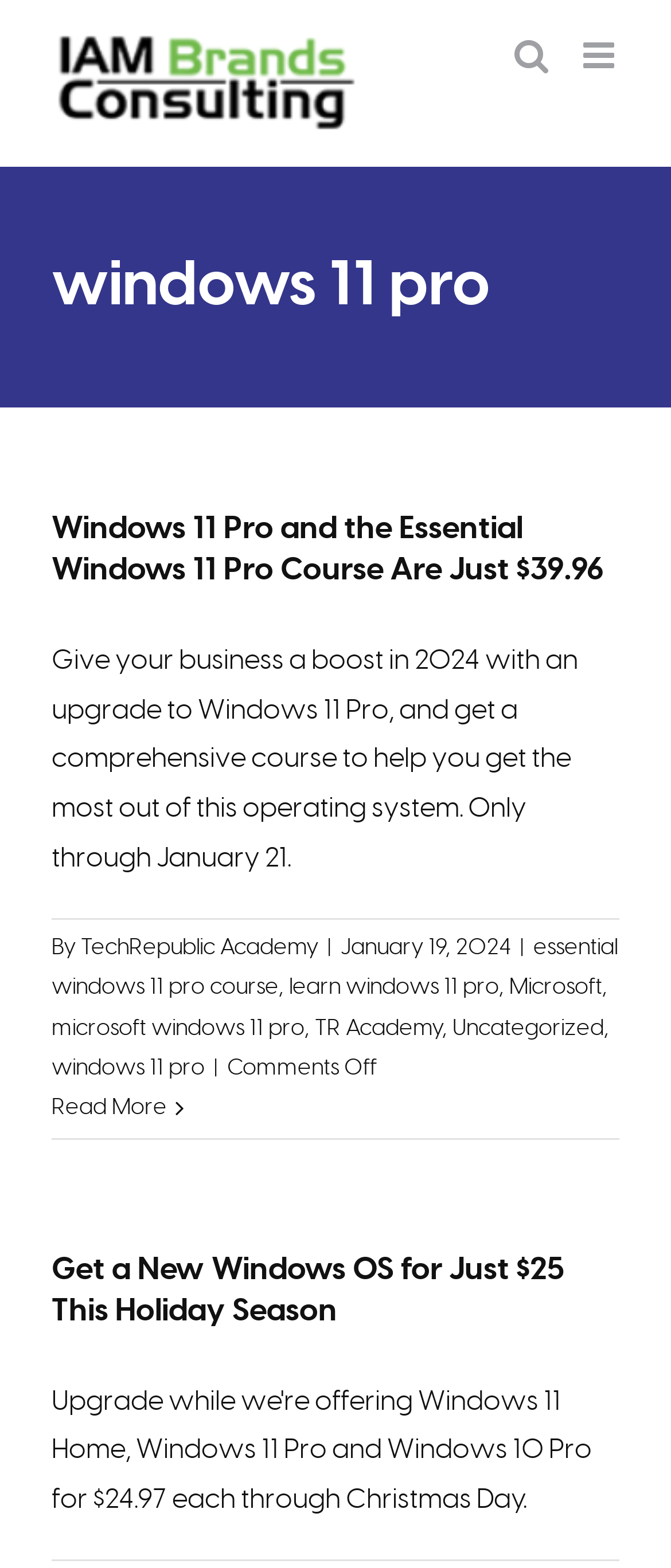How many articles are displayed on the webpage?
Using the visual information, reply with a single word or short phrase.

2